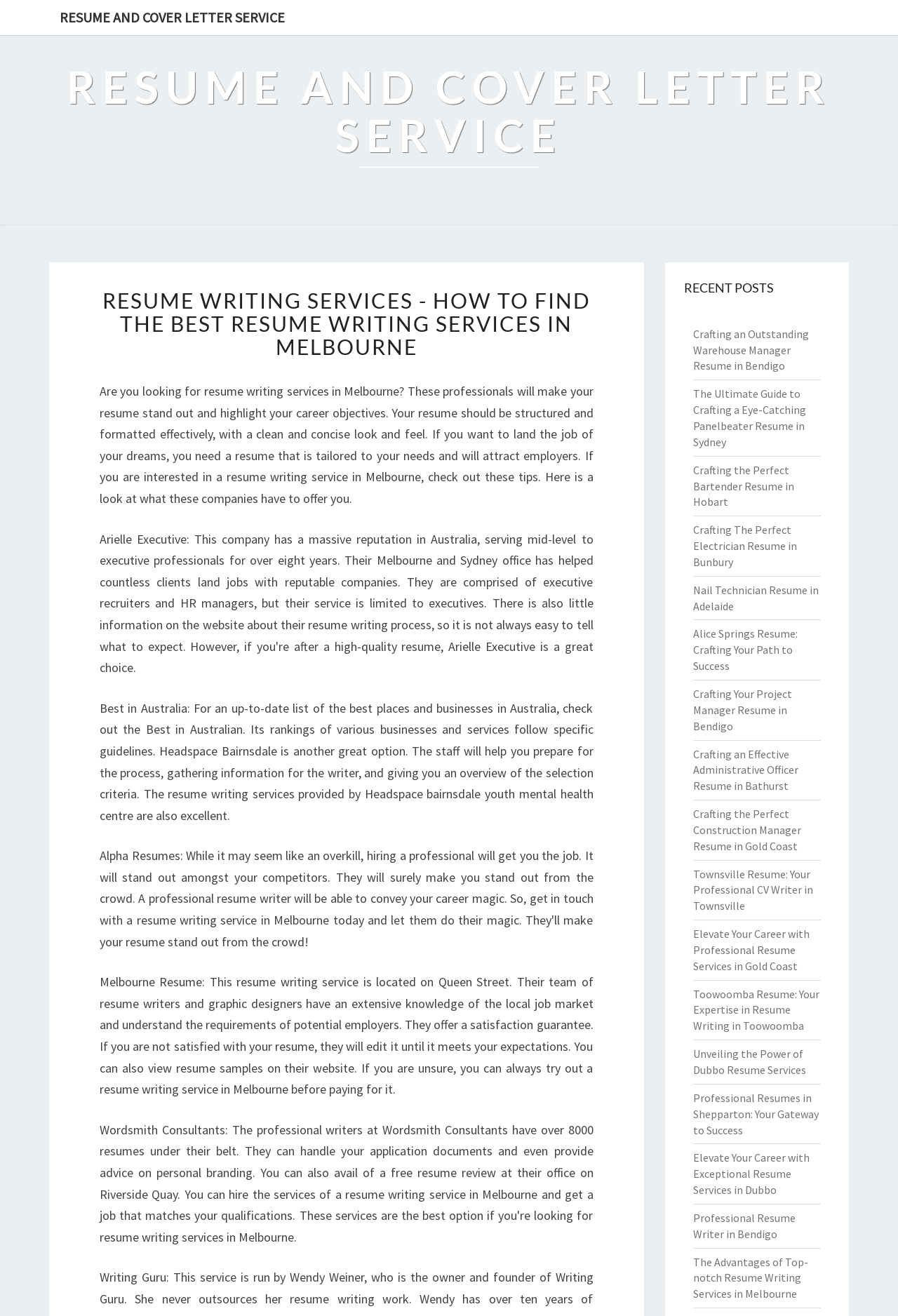Locate the bounding box coordinates of the area to click to fulfill this instruction: "Check out 'Best in Australia'". The bounding box should be presented as four float numbers between 0 and 1, in the order [left, top, right, bottom].

[0.111, 0.532, 0.661, 0.626]